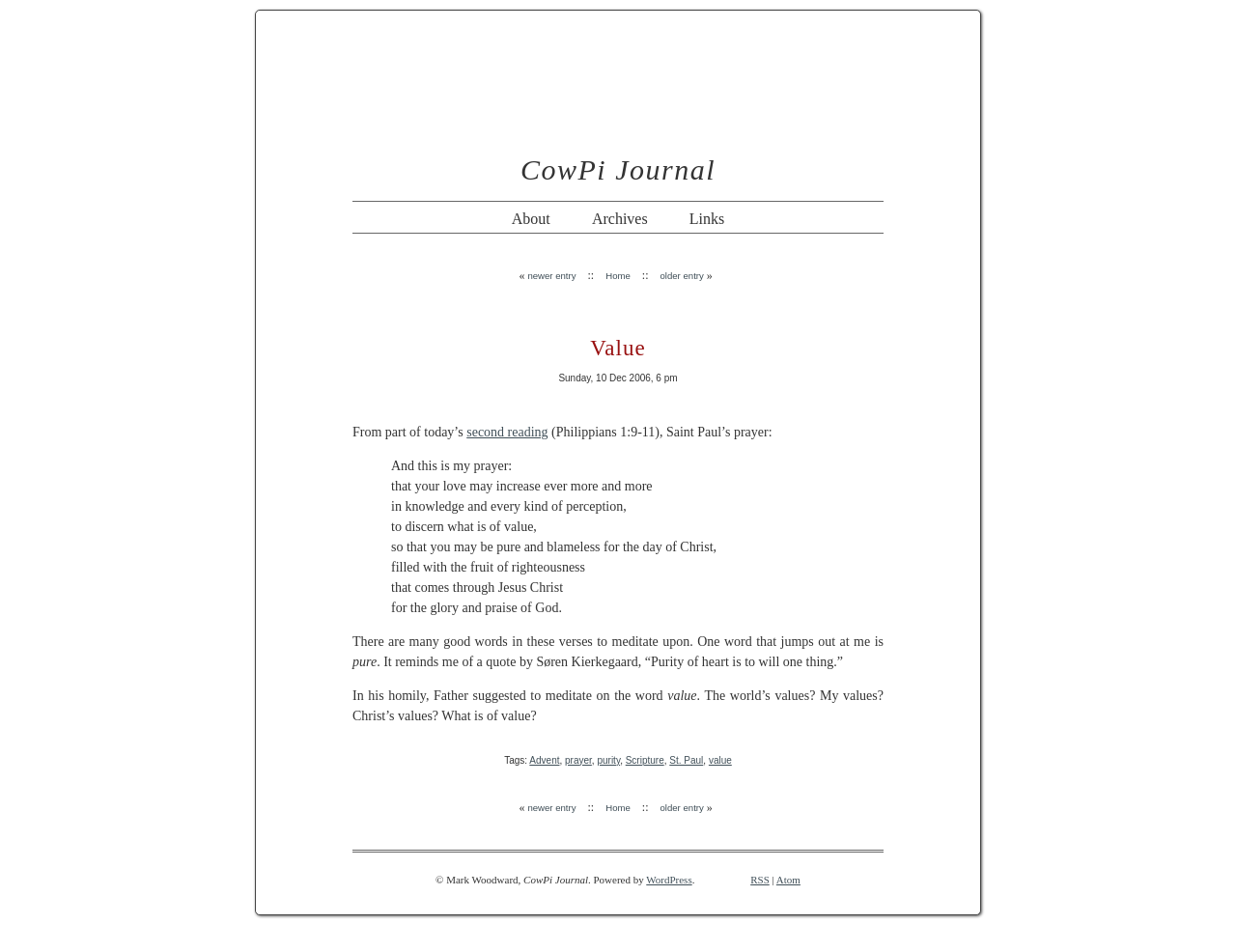Specify the bounding box coordinates for the region that must be clicked to perform the given instruction: "read about CowPi Journal".

[0.412, 0.213, 0.447, 0.242]